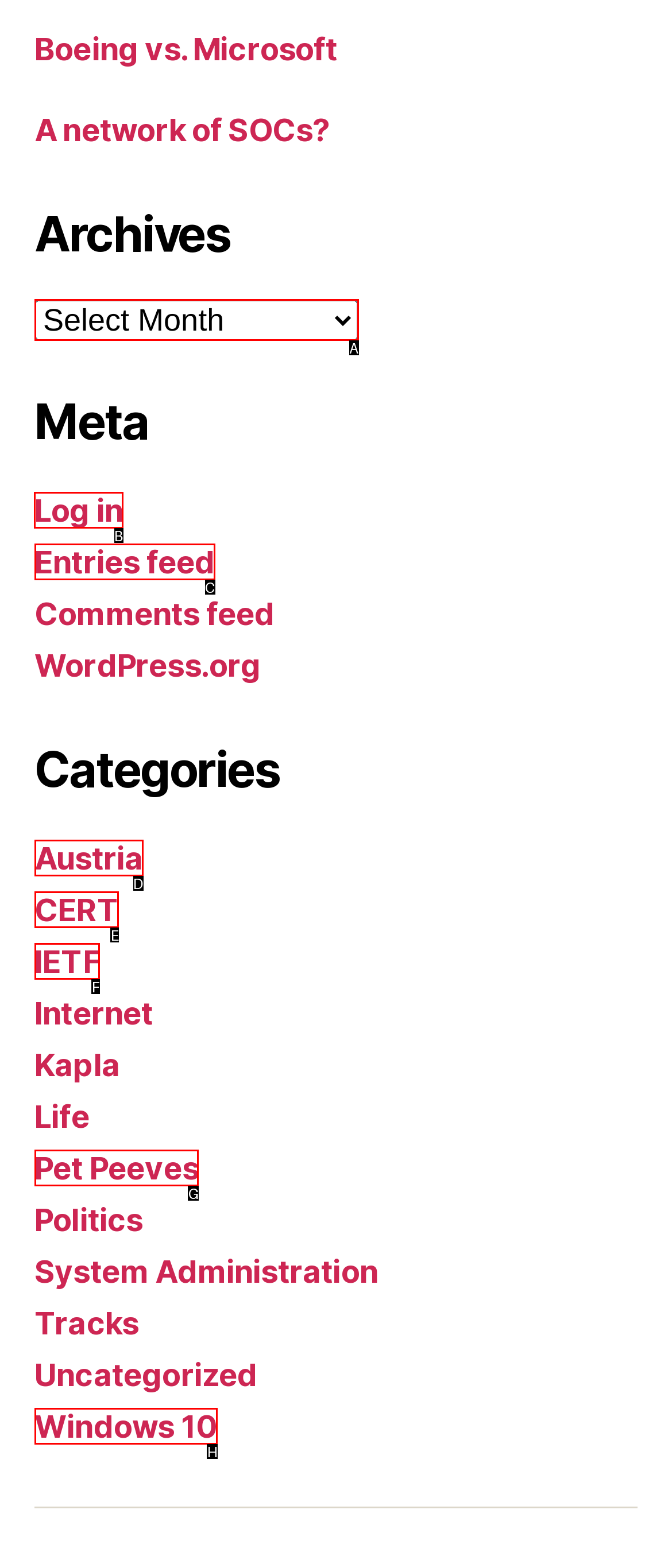From the available options, which lettered element should I click to complete this task: Log in?

B